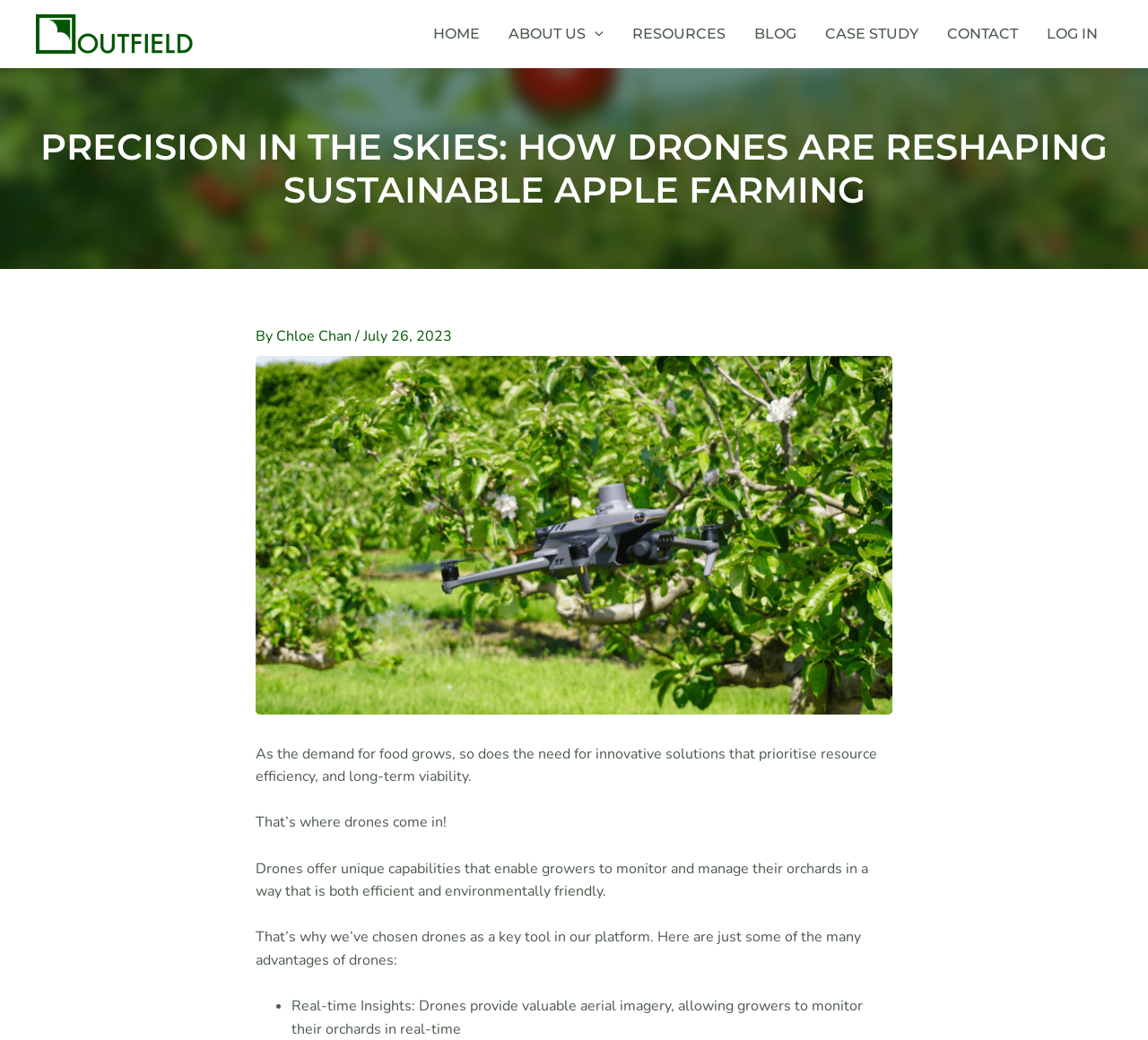Describe all the visual and textual components of the webpage comprehensively.

The webpage is about the use of drones in sustainable apple farming, with a focus on precision and efficiency. At the top left corner, there is a link to "Outfield" accompanied by an image with the same name. Below this, there is a navigation menu with links to "HOME", "ABOUT US", "RESOURCES", "BLOG", "CASE STUDY", "CONTACT", and "LOG IN". 

The main content of the webpage is divided into sections, with a large heading "PRECISION IN THE SKIES: HOW DRONES ARE RESHAPING SUSTAINABLE APPLE FARMING" at the top. Below this, there is a subheading with the author's name, "Chloe Chan", and the date "July 26, 2023". 

The article begins by discussing the need for innovative solutions in food production, highlighting the importance of resource efficiency and long-term viability. It then introduces drones as a key tool in achieving these goals, citing their unique capabilities in monitoring and managing orchards efficiently and environmentally friendly. 

The article continues with a list of advantages of using drones, including real-time insights through aerial imagery, which allows growers to monitor their orchards in real-time. There is also a large background image that spans the entire width of the page, located above the main content.